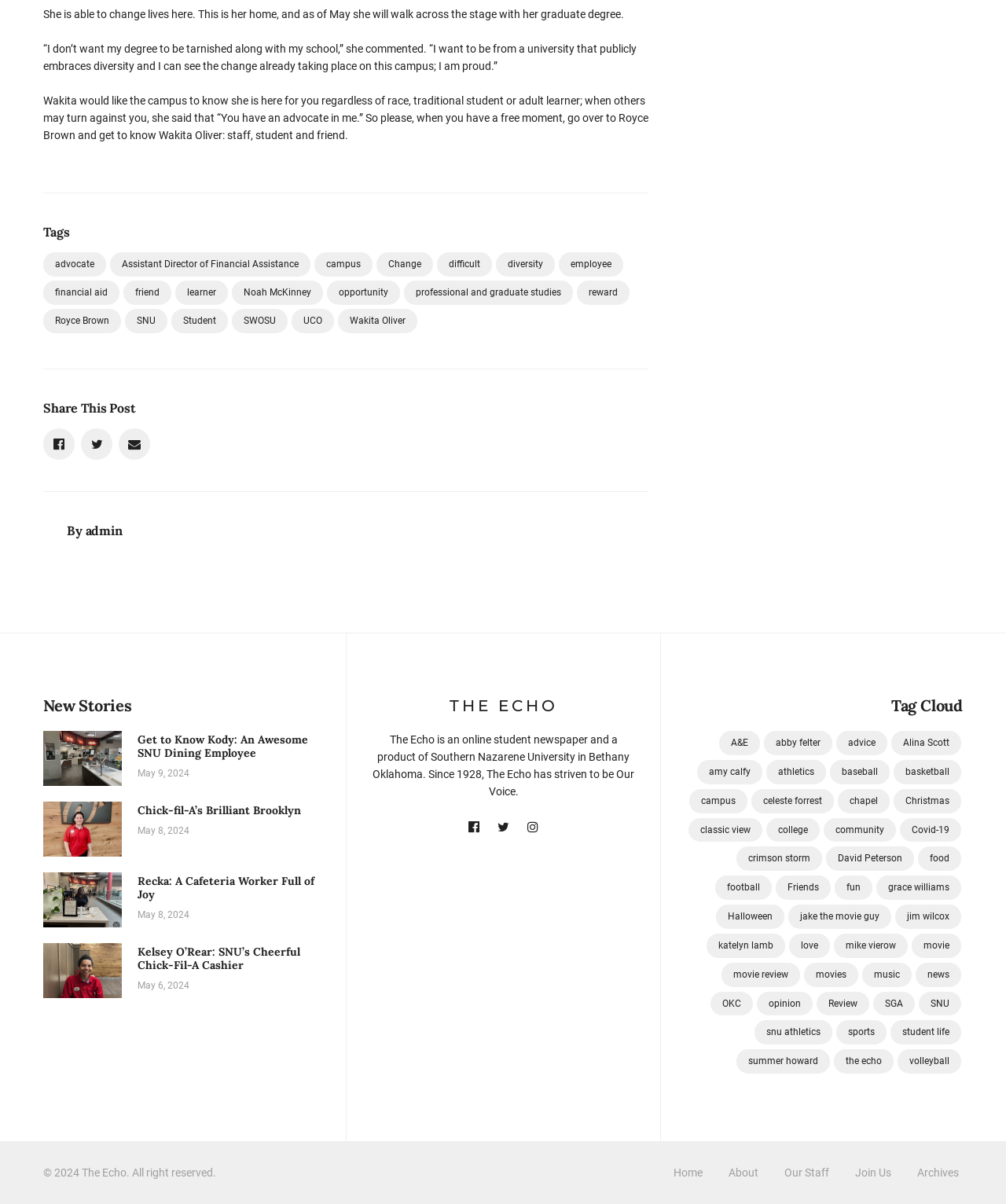Using the description "college", locate and provide the bounding box of the UI element.

[0.762, 0.679, 0.815, 0.699]